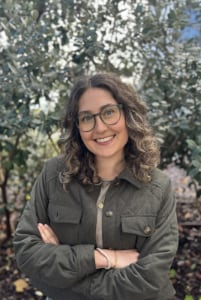What is the name of the university where Sarah earned her Bachelor's degree?
Please give a detailed and elaborate explanation in response to the question.

The caption states that Sarah's academic background includes a Bachelor's degree in Psychology from the University of California, Santa Cruz, which is the university where she earned her degree.